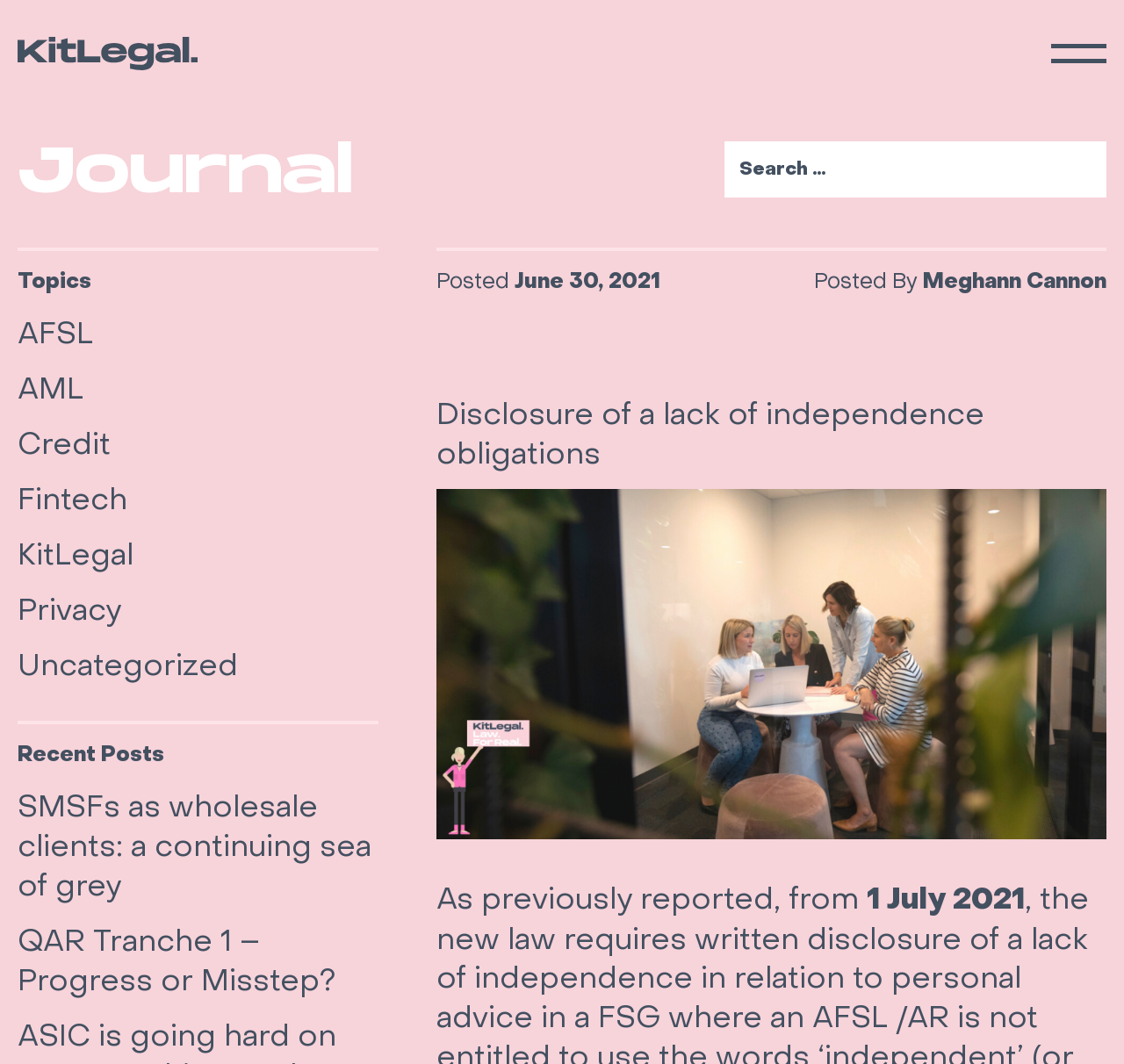Provide your answer in one word or a succinct phrase for the question: 
What is the name of the website?

Kit Legal